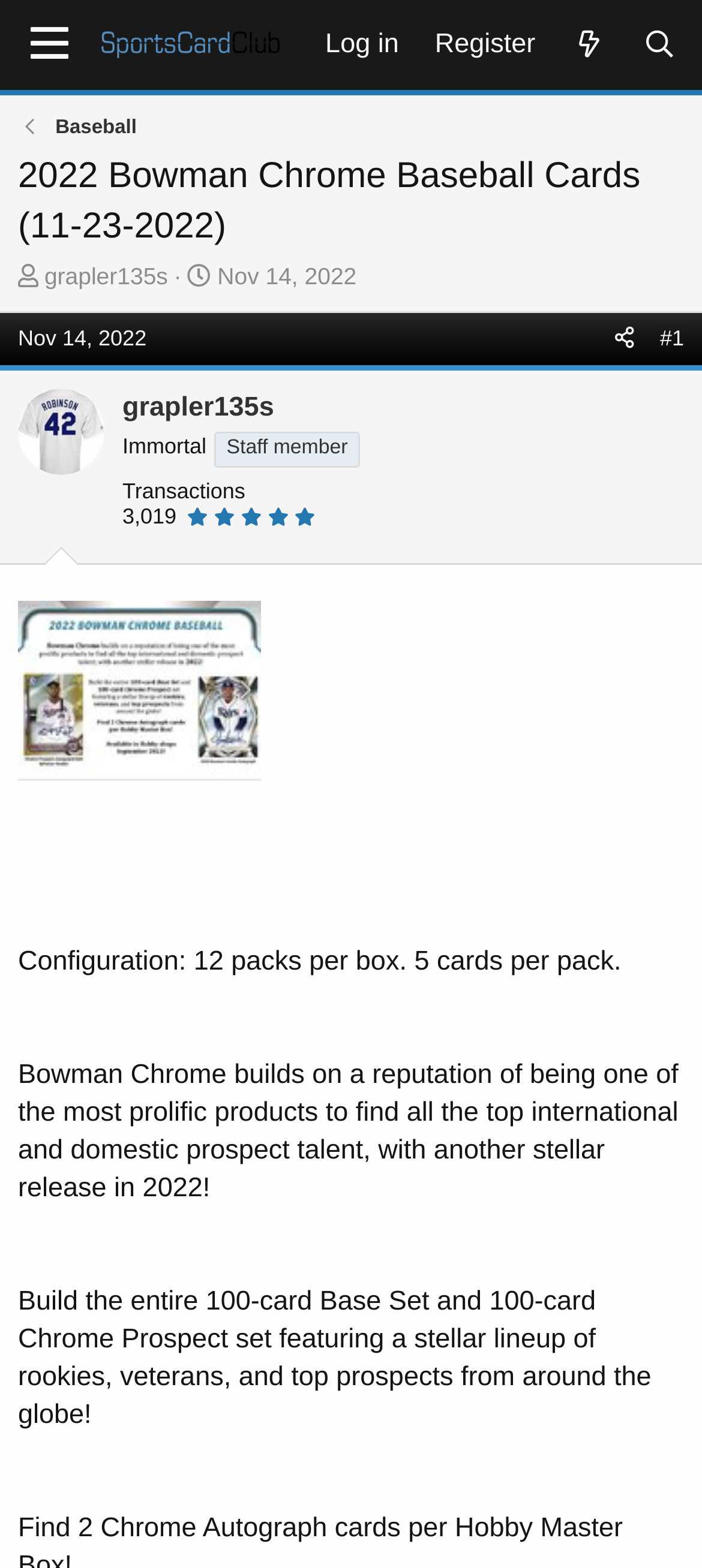Identify and generate the primary title of the webpage.

2022 Bowman Chrome Baseball Cards (11-23-2022)